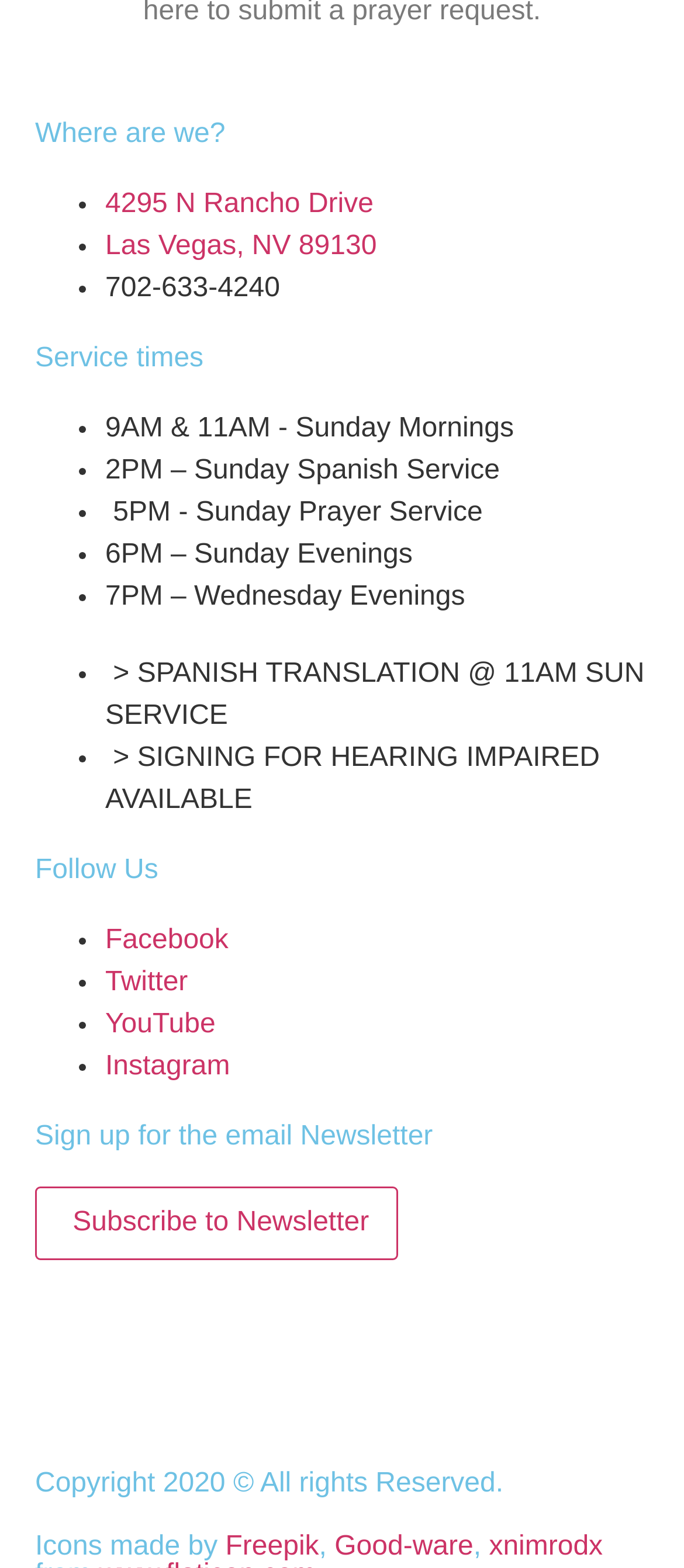Answer the following query with a single word or phrase:
What is the copyright year?

2020